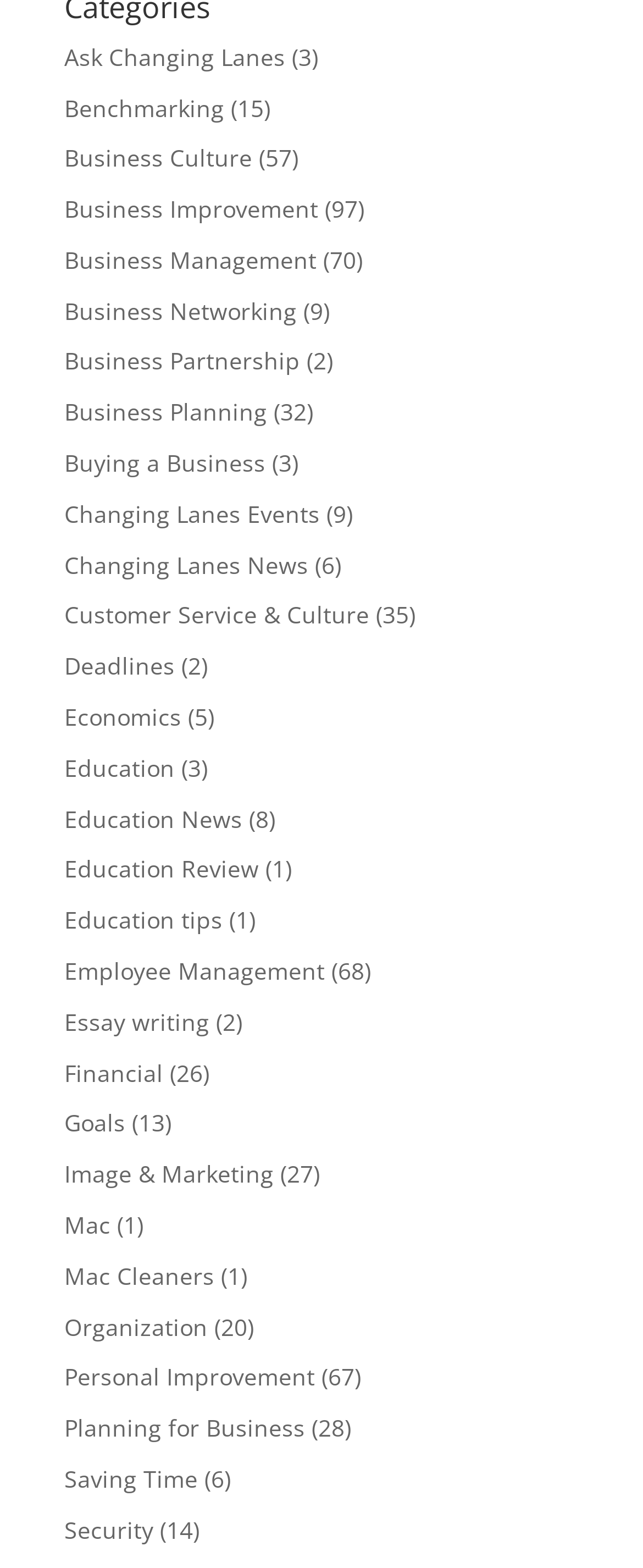Please determine the bounding box of the UI element that matches this description: Ask Changing Lanes. The coordinates should be given as (top-left x, top-left y, bottom-right x, bottom-right y), with all values between 0 and 1.

[0.1, 0.026, 0.444, 0.046]